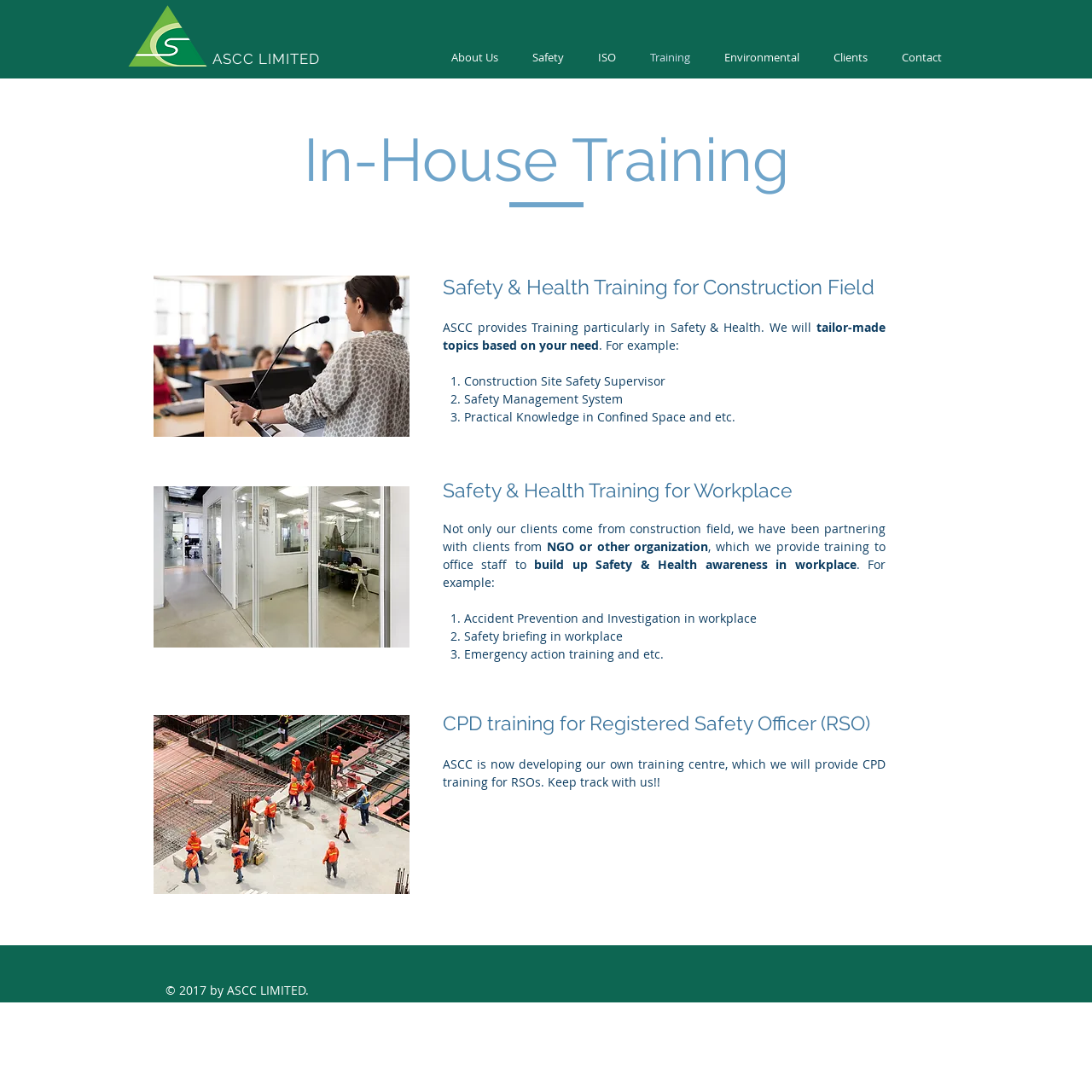What is the topic of the third list item under 'Safety & Health Training for Construction Field'?
Provide a short answer using one word or a brief phrase based on the image.

Practical Knowledge in Confined Space and etc.